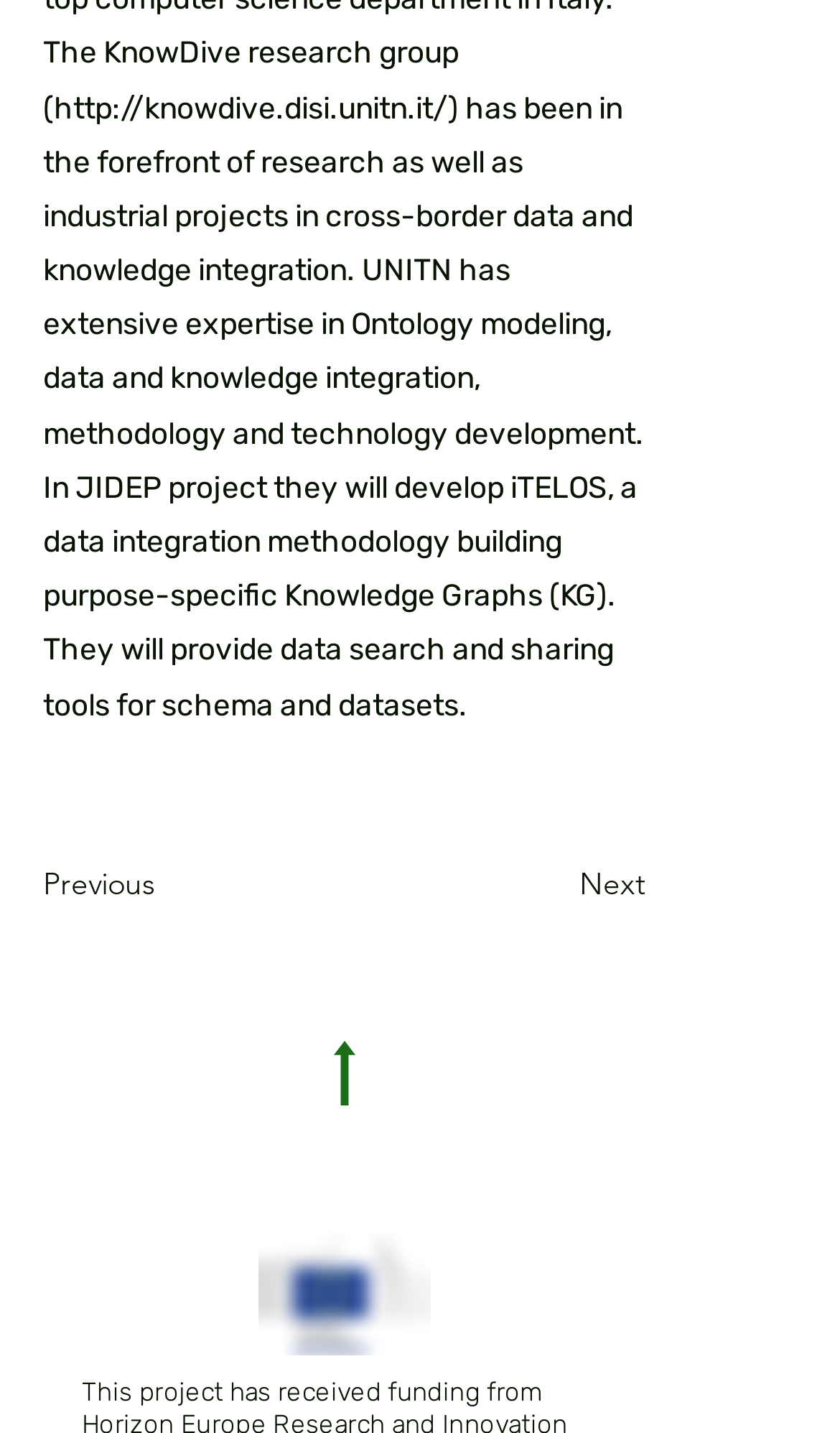How many social media links are there?
Observe the image and answer the question with a one-word or short phrase response.

2